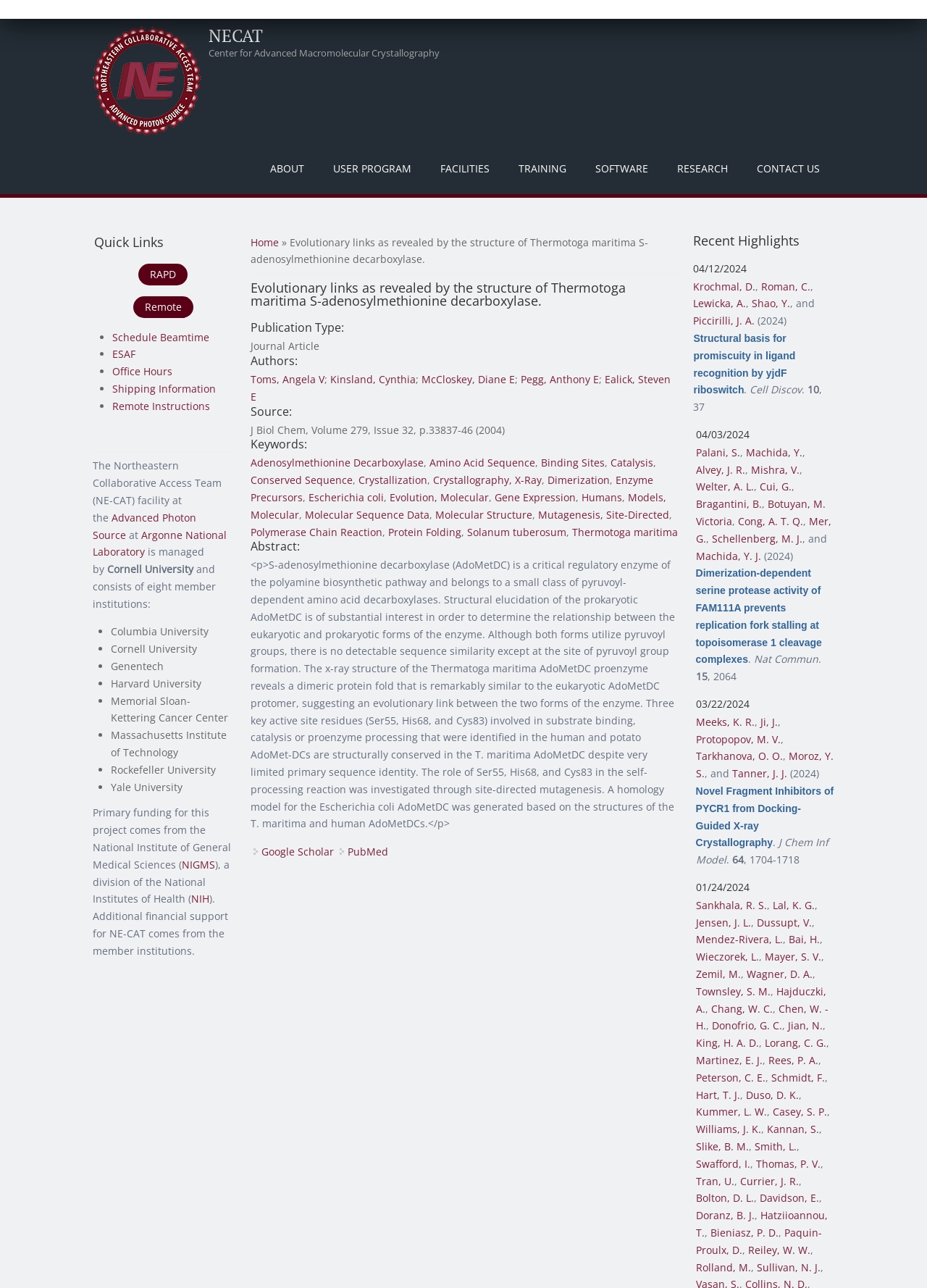Specify the bounding box coordinates for the region that must be clicked to perform the given instruction: "Click on the 'Home' link".

[0.1, 0.021, 0.217, 0.105]